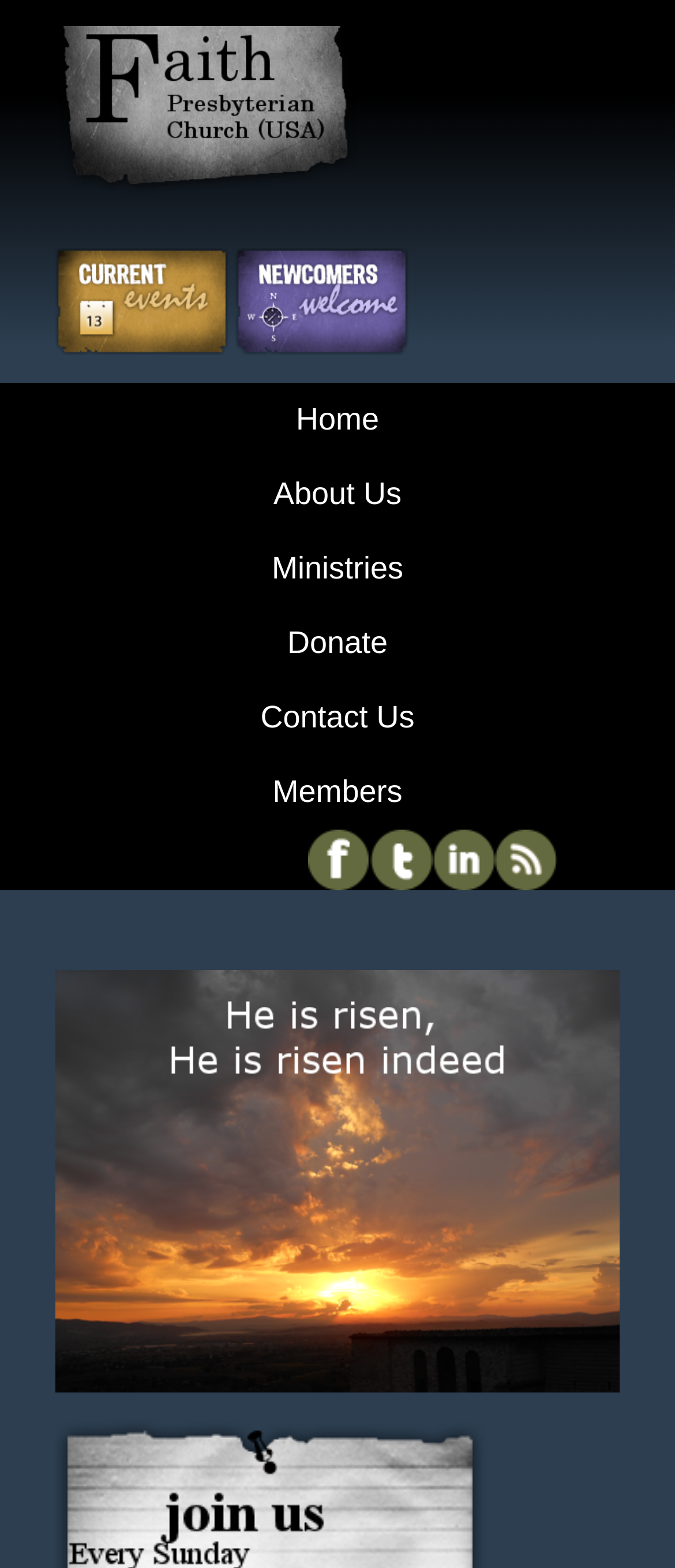Summarize the webpage with intricate details.

The webpage is for Faith Presbyterian Church. At the top left, there is a logo image with the text "Faith". Below the logo, there are several links and buttons aligned horizontally, including "Events", "Newcomers", "Home", "About Us", "Ministries", "Donate", "Contact Us", and "Members". Each of these links and buttons has a corresponding image. 

On the top right, there are four social media links, including "Facebook", "Twitter", "Linkedin", and "RSS", each accompanied by its respective icon. 

At the bottom left, there is a large image with the text "He is risen".